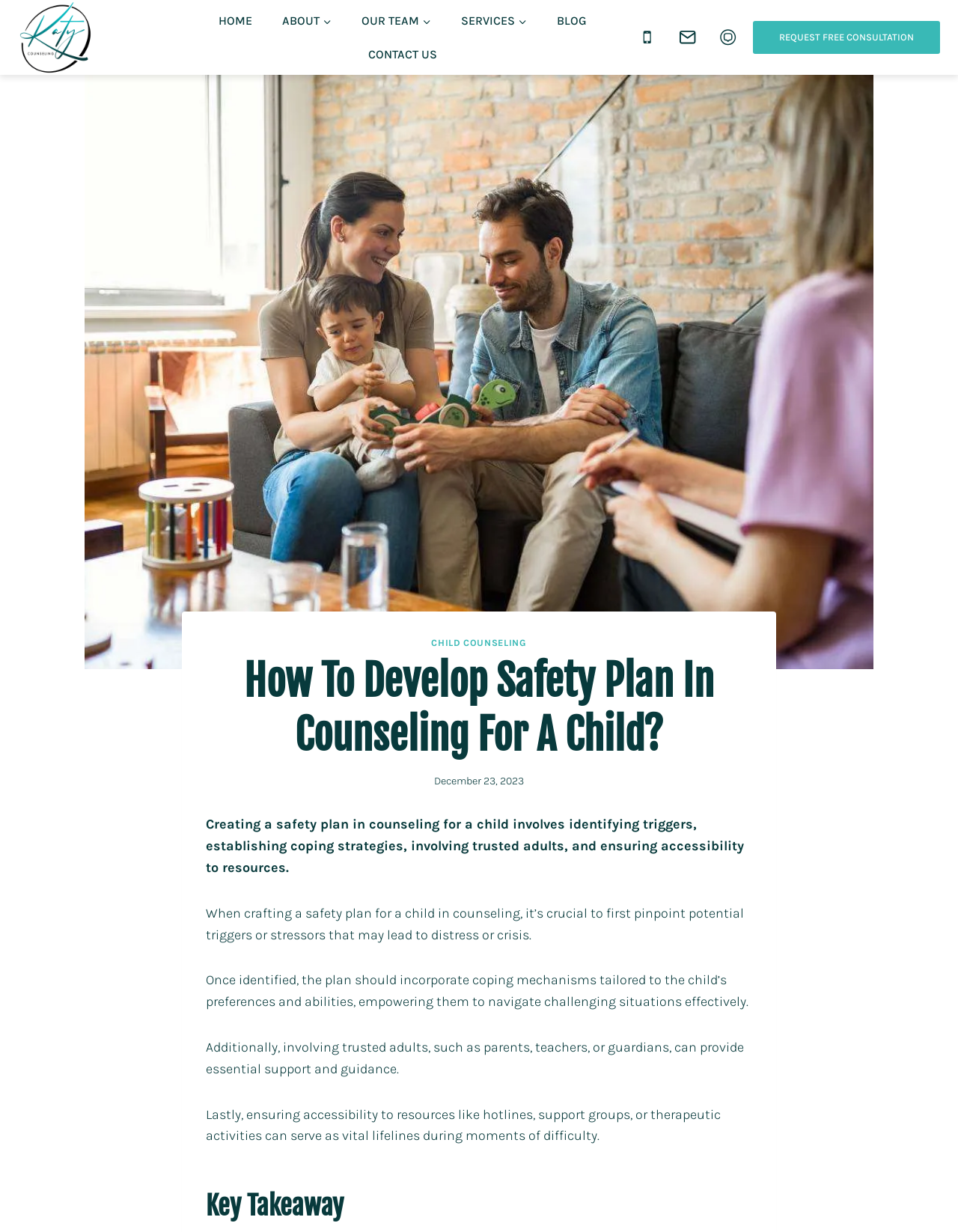Determine the bounding box coordinates for the clickable element to execute this instruction: "Download the podcast episode". Provide the coordinates as four float numbers between 0 and 1, i.e., [left, top, right, bottom].

None